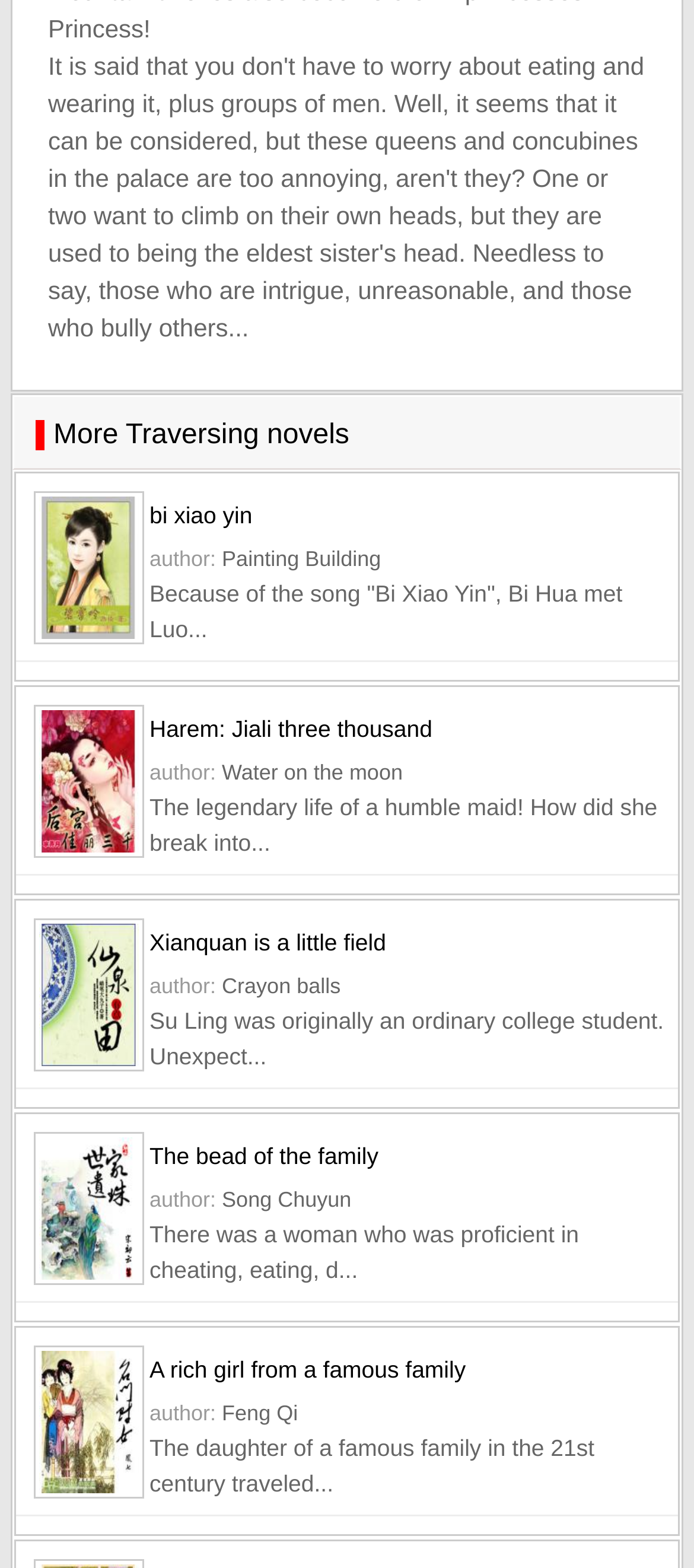Extract the bounding box coordinates of the UI element described by: "Sales -". The coordinates should include four float numbers ranging from 0 to 1, e.g., [left, top, right, bottom].

None